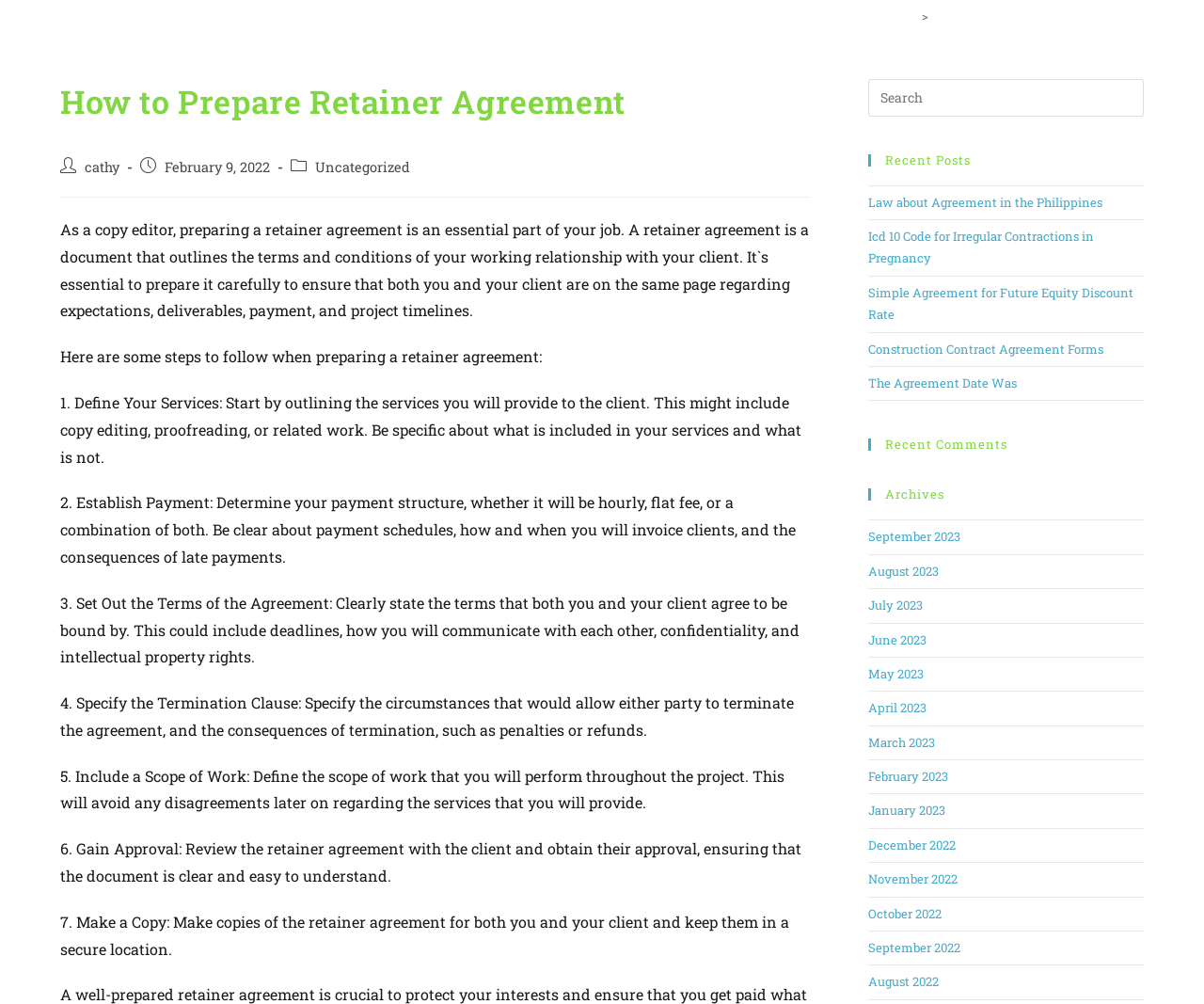Please identify the bounding box coordinates of the region to click in order to complete the task: "Click on the 'Law about Agreement in the Philippines' link". The coordinates must be four float numbers between 0 and 1, specified as [left, top, right, bottom].

[0.721, 0.193, 0.916, 0.21]